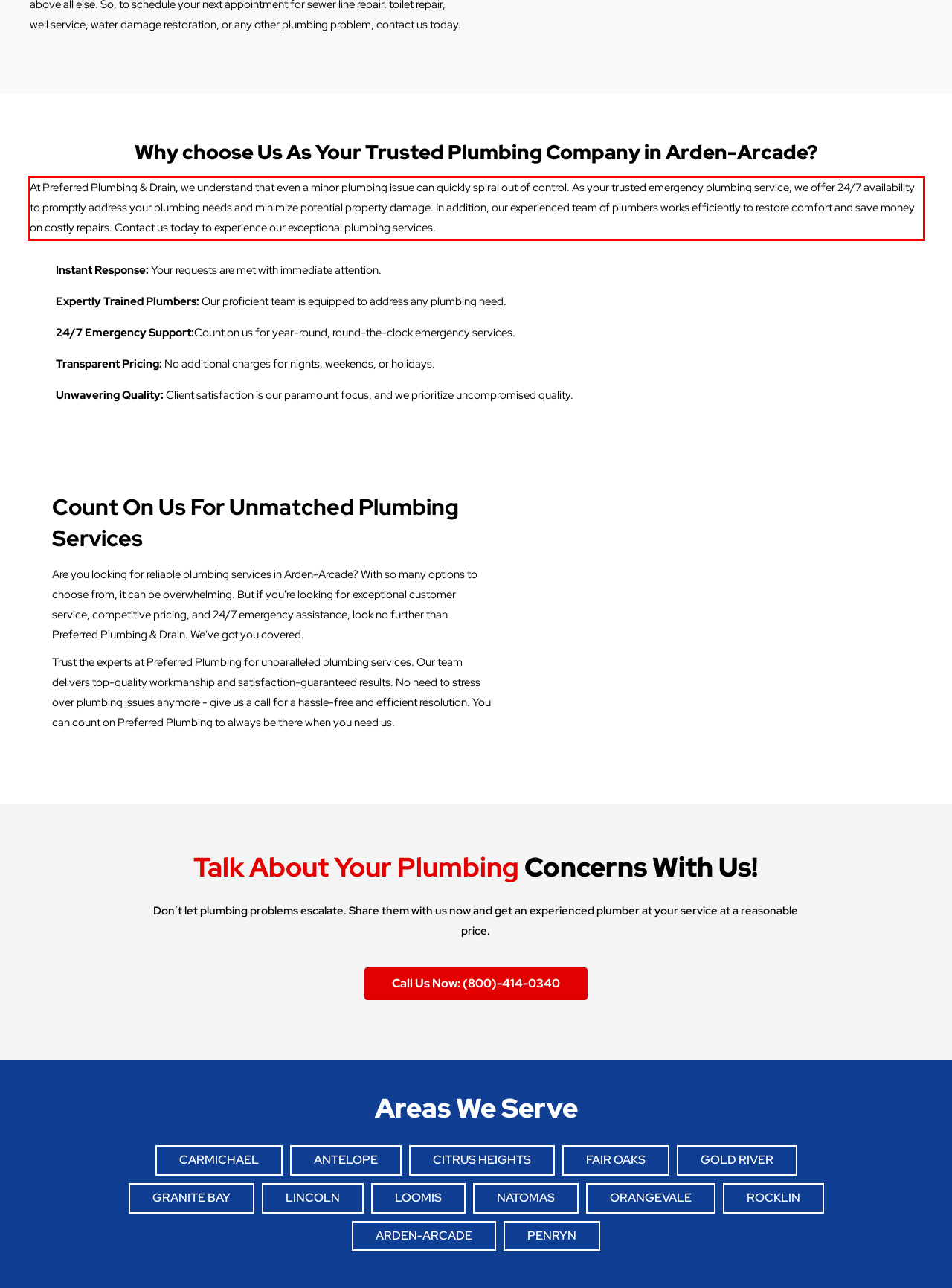Perform OCR on the text inside the red-bordered box in the provided screenshot and output the content.

At Preferred Plumbing & Drain, we understand that even a minor plumbing issue can quickly spiral out of control. As your trusted emergency plumbing service, we offer 24/7 availability to promptly address your plumbing needs and minimize potential property damage. In addition, our experienced team of plumbers works efficiently to restore comfort and save money on costly repairs. Contact us today to experience our exceptional plumbing services.